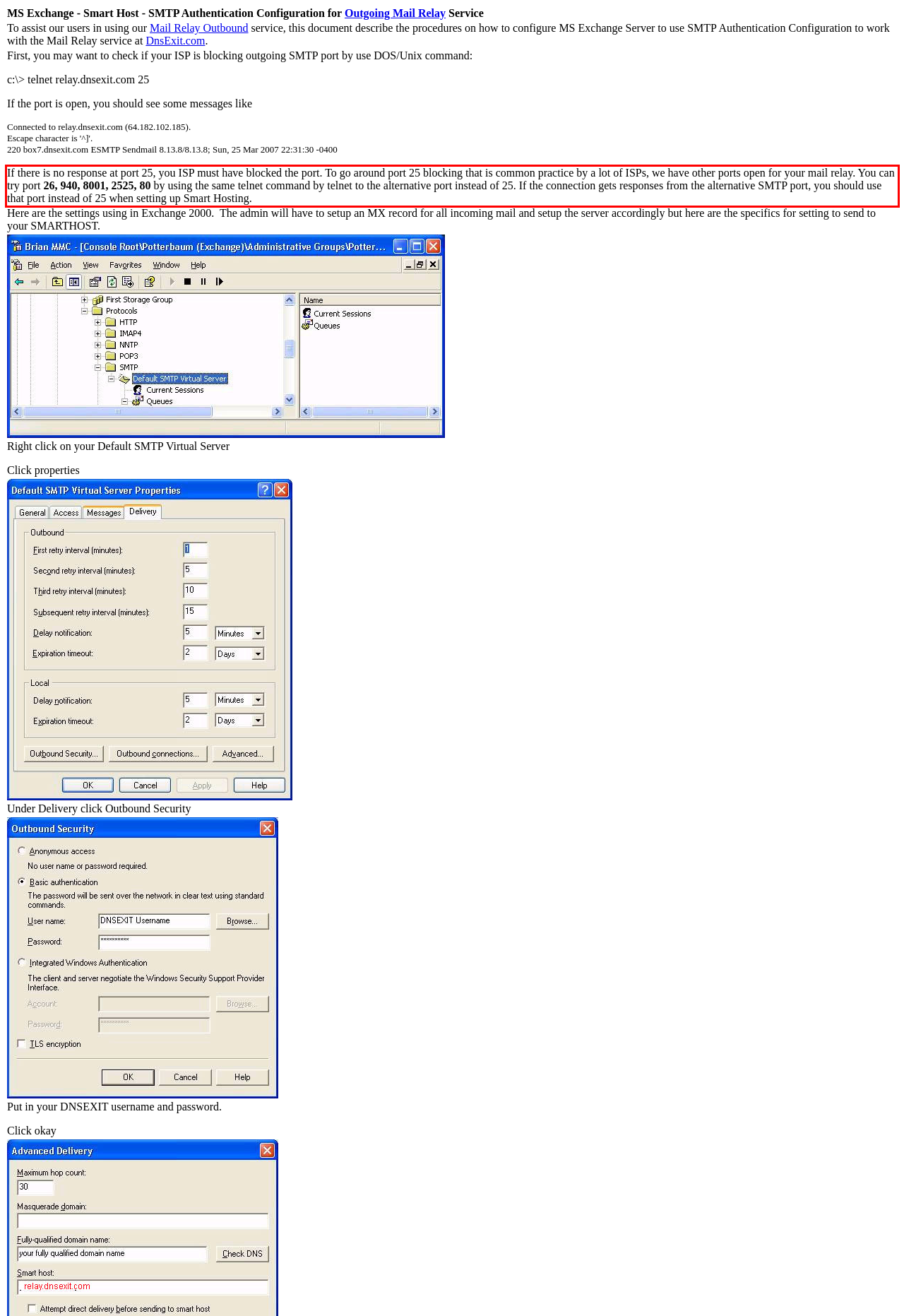Please analyze the screenshot of a webpage and extract the text content within the red bounding box using OCR.

If there is no response at port 25, you ISP must have blocked the port. To go around port 25 blocking that is common practice by a lot of ISPs, we have other ports open for your mail relay. You can try port 26, 940, 8001, 2525, 80 by using the same telnet command by telnet to the alternative port instead of 25. If the connection gets responses from the alternative SMTP port, you should use that port instead of 25 when setting up Smart Hosting.